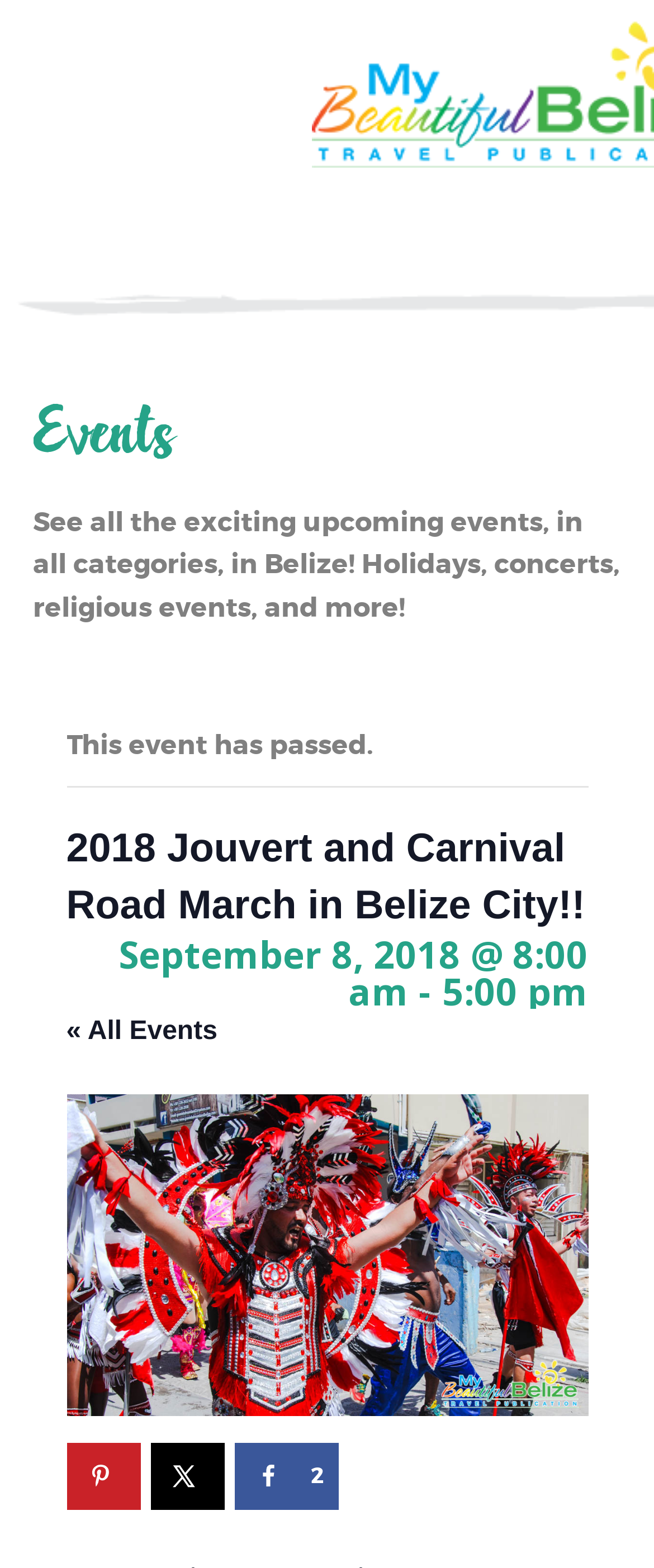Utilize the details in the image to thoroughly answer the following question: What is the status of the event?

The status of the event can be determined by looking at the text 'This event has passed' on the webpage, which indicates that the event has already taken place.